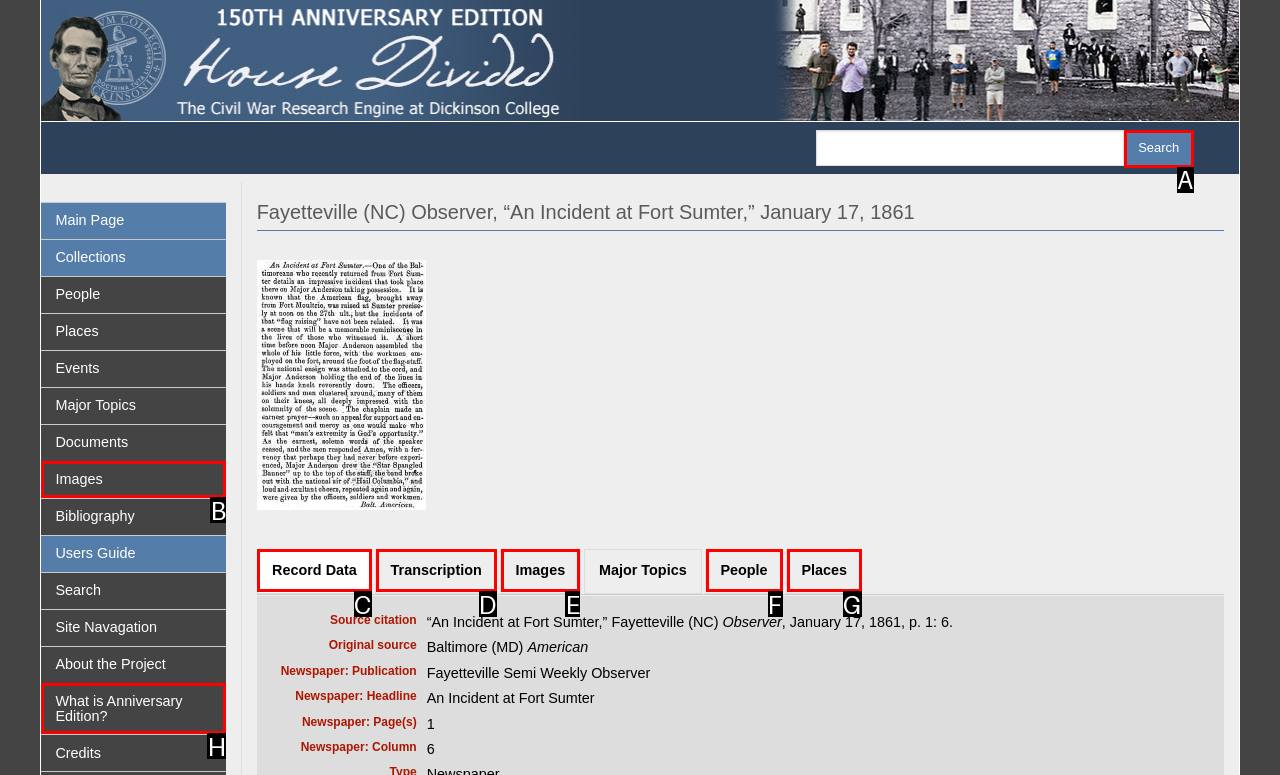Choose the option that aligns with the description: What is Anniversary Edition?
Respond with the letter of the chosen option directly.

H